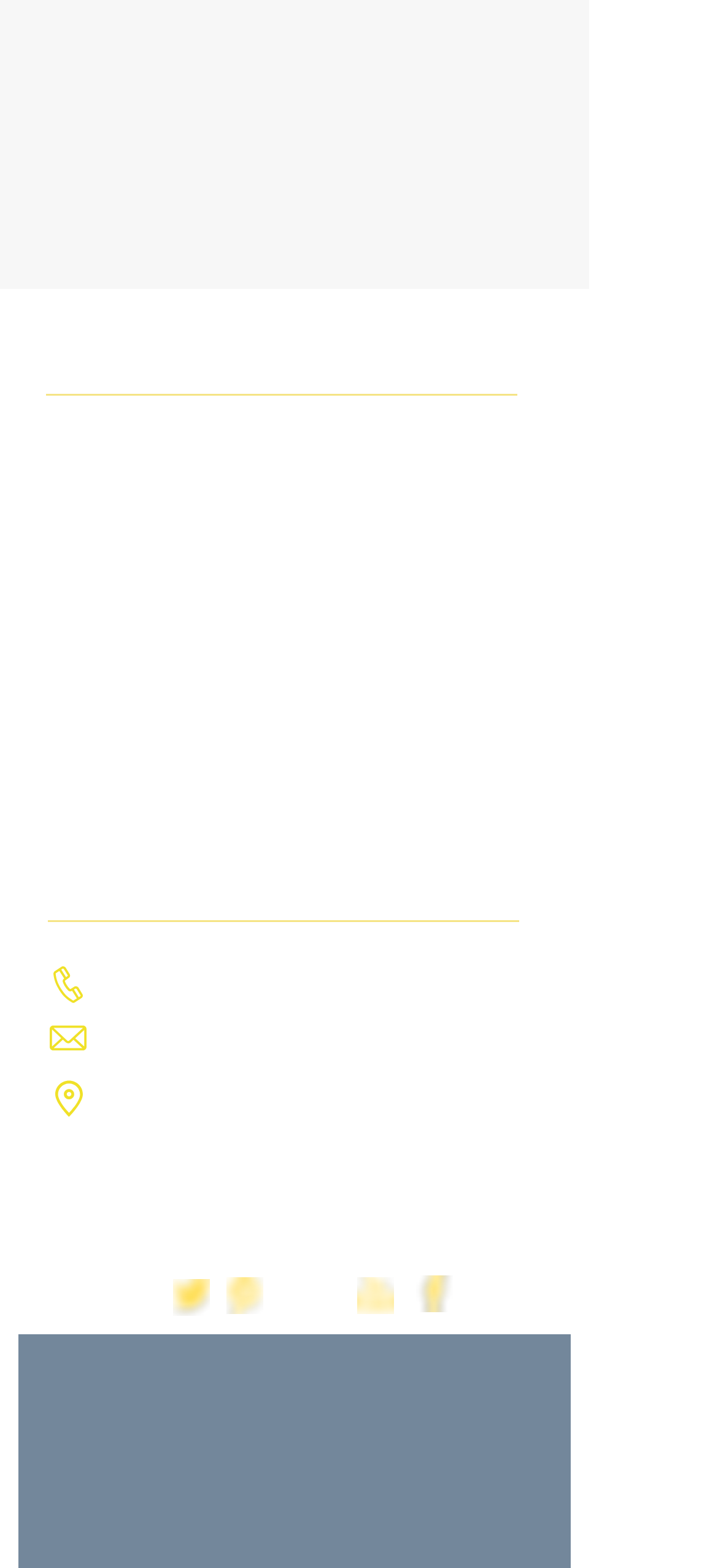Could you highlight the region that needs to be clicked to execute the instruction: "View Terms & Conditions"?

[0.077, 0.411, 0.48, 0.434]